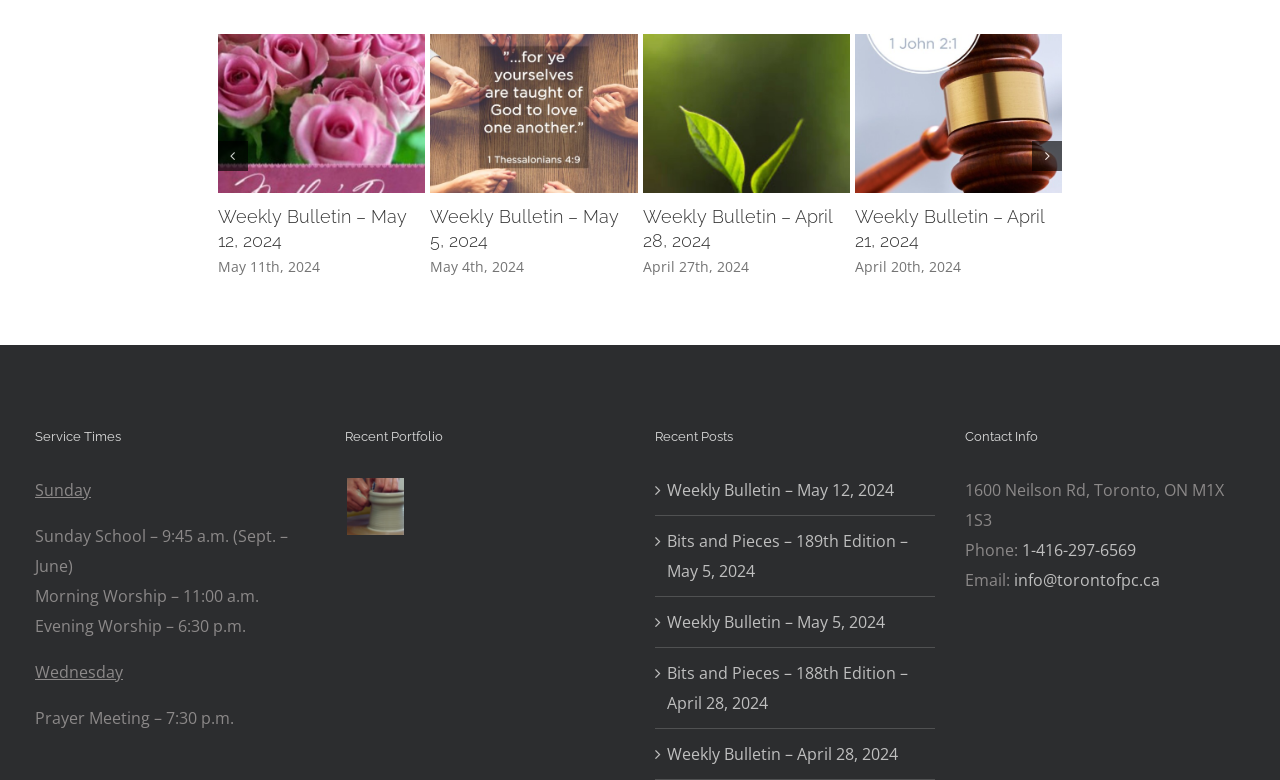Specify the bounding box coordinates of the region I need to click to perform the following instruction: "Check the 'Service Times'". The coordinates must be four float numbers in the range of 0 to 1, i.e., [left, top, right, bottom].

[0.027, 0.548, 0.246, 0.573]